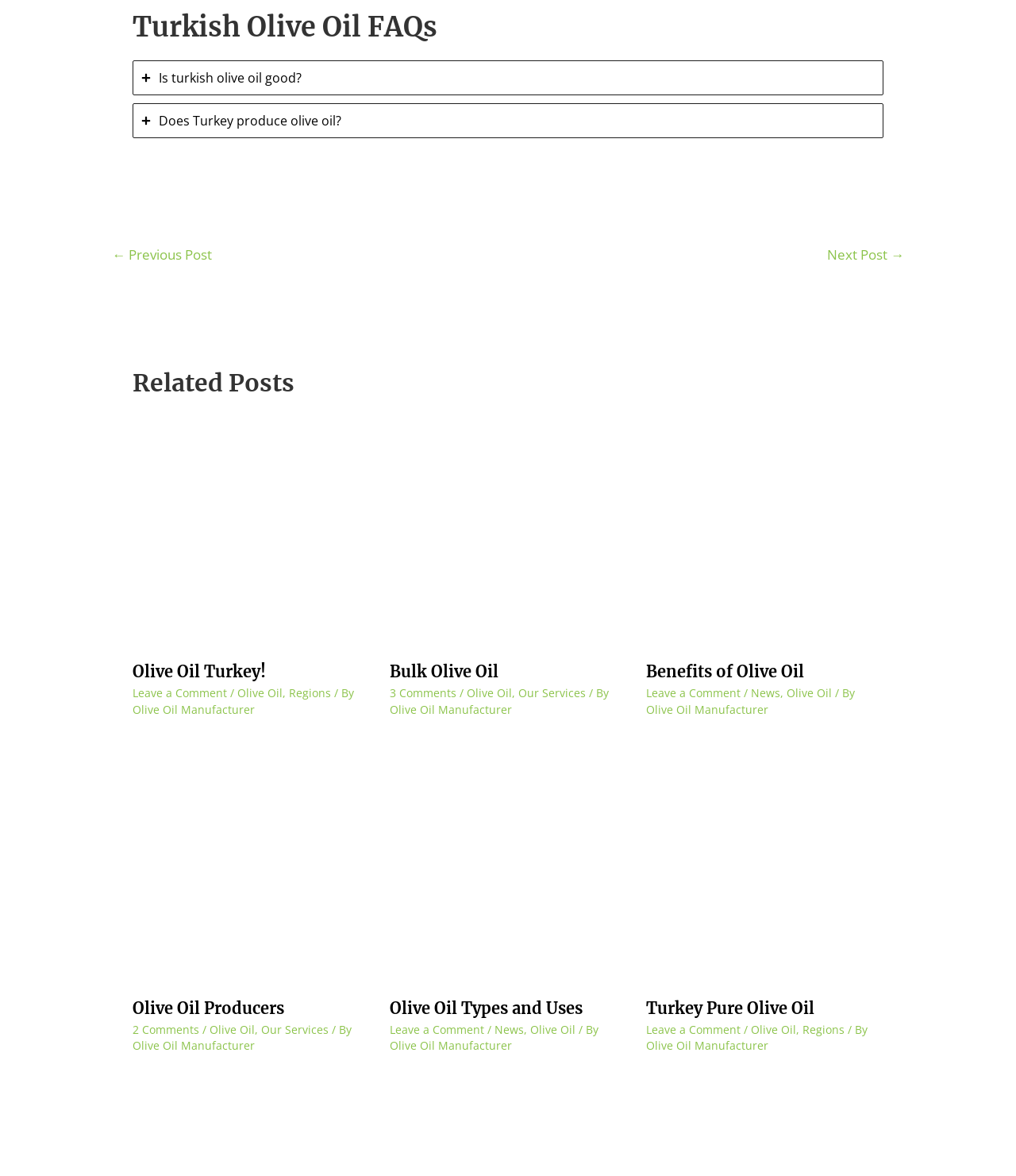Determine the bounding box for the described HTML element: "alt="olive-oil-producer-turkey"". Ensure the coordinates are four float numbers between 0 and 1 in the format [left, top, right, bottom].

[0.636, 0.445, 0.87, 0.459]